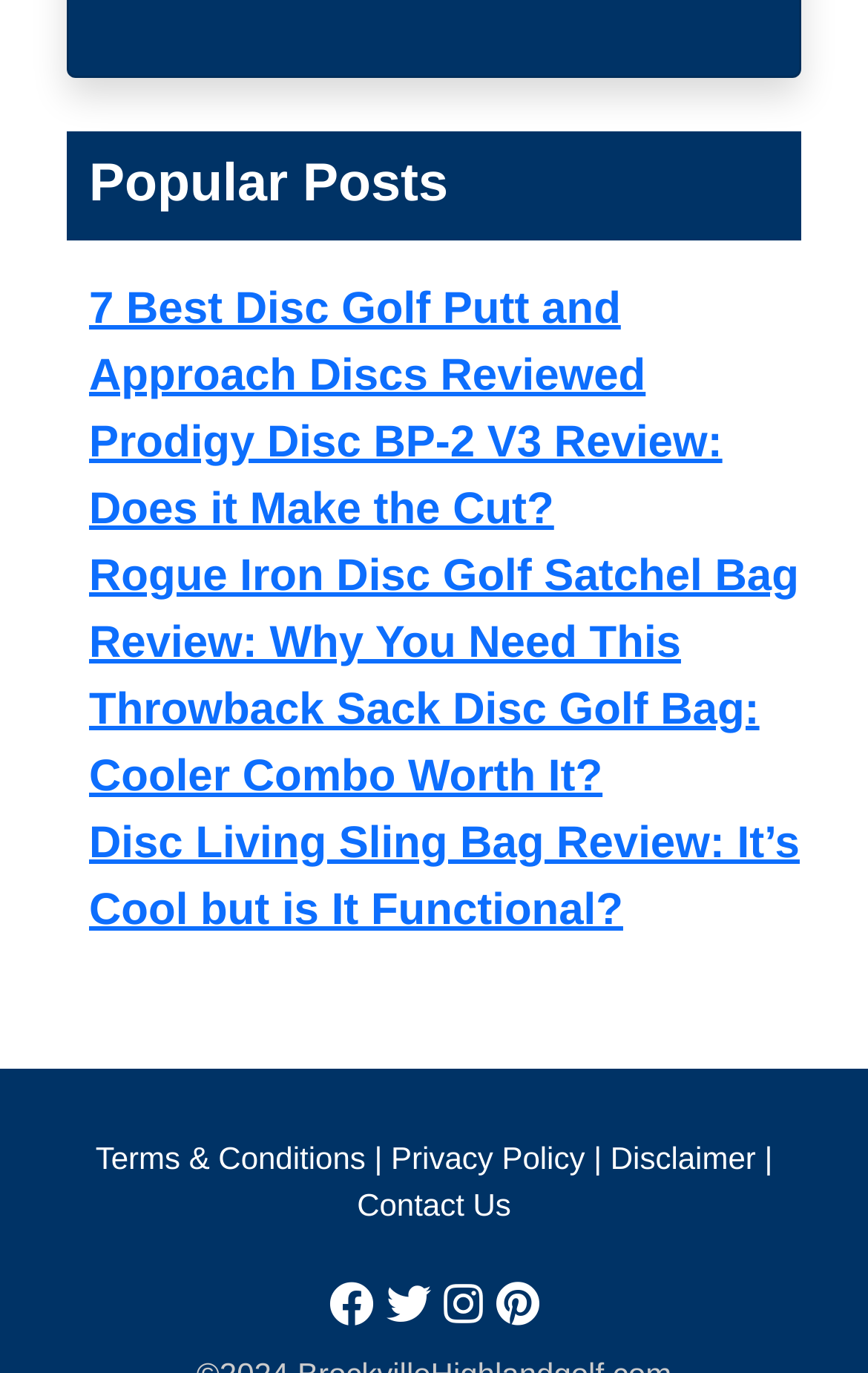Can you give a comprehensive explanation to the question given the content of the image?
What is the category of the posts listed?

The category of the posts listed can be determined by looking at the titles of the links, which all seem to be related to disc golf, such as '7 Best Disc Golf Putt and Approach Discs Reviewed' and 'Prodigy Disc BP-2 V3 Review: Does it Make the Cut?'. This suggests that the category of the posts is disc golf.